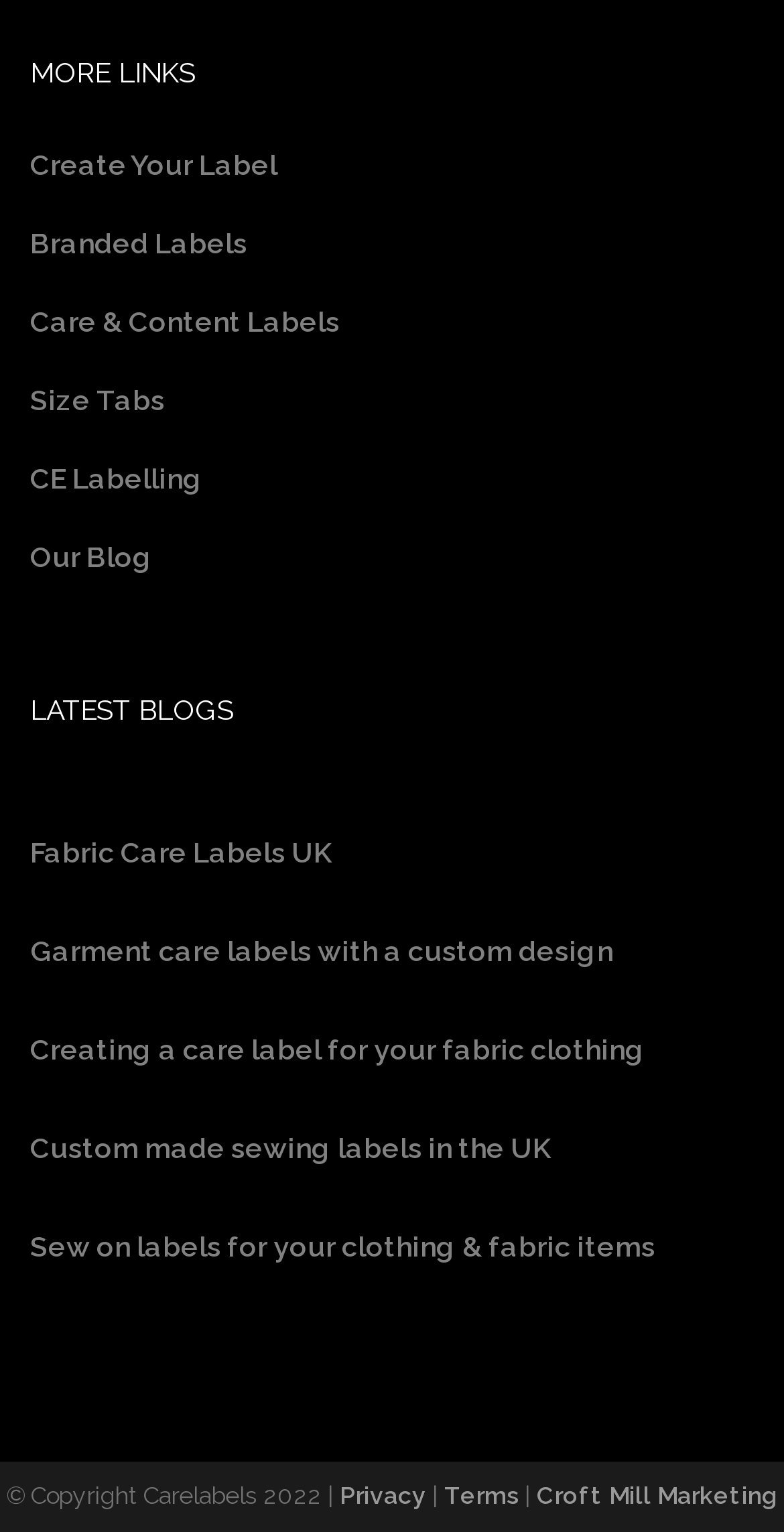Can you pinpoint the bounding box coordinates for the clickable element required for this instruction: "Create your own label"? The coordinates should be four float numbers between 0 and 1, i.e., [left, top, right, bottom].

[0.038, 0.098, 0.354, 0.119]